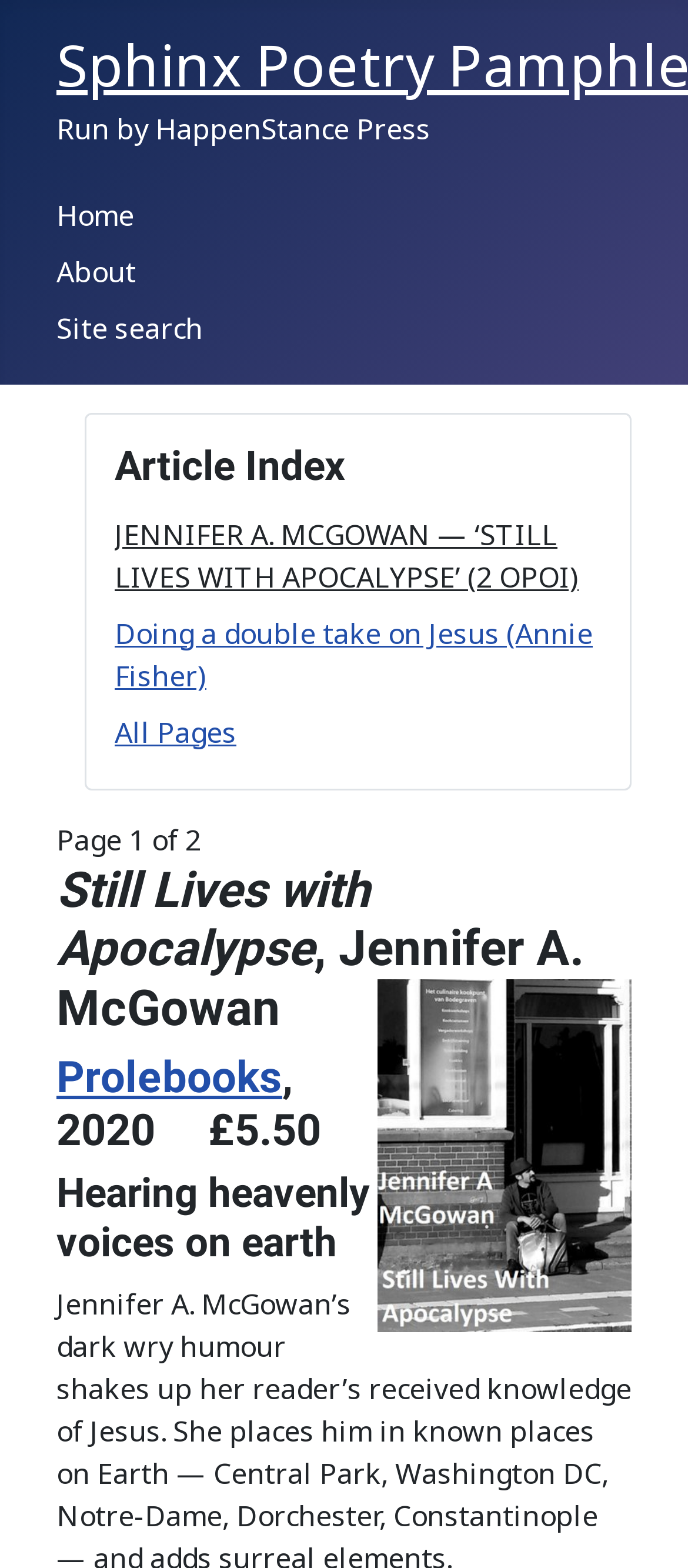What is the price of the book 'Still Lives with Apocalypse'?
Based on the screenshot, provide your answer in one word or phrase.

£5.50